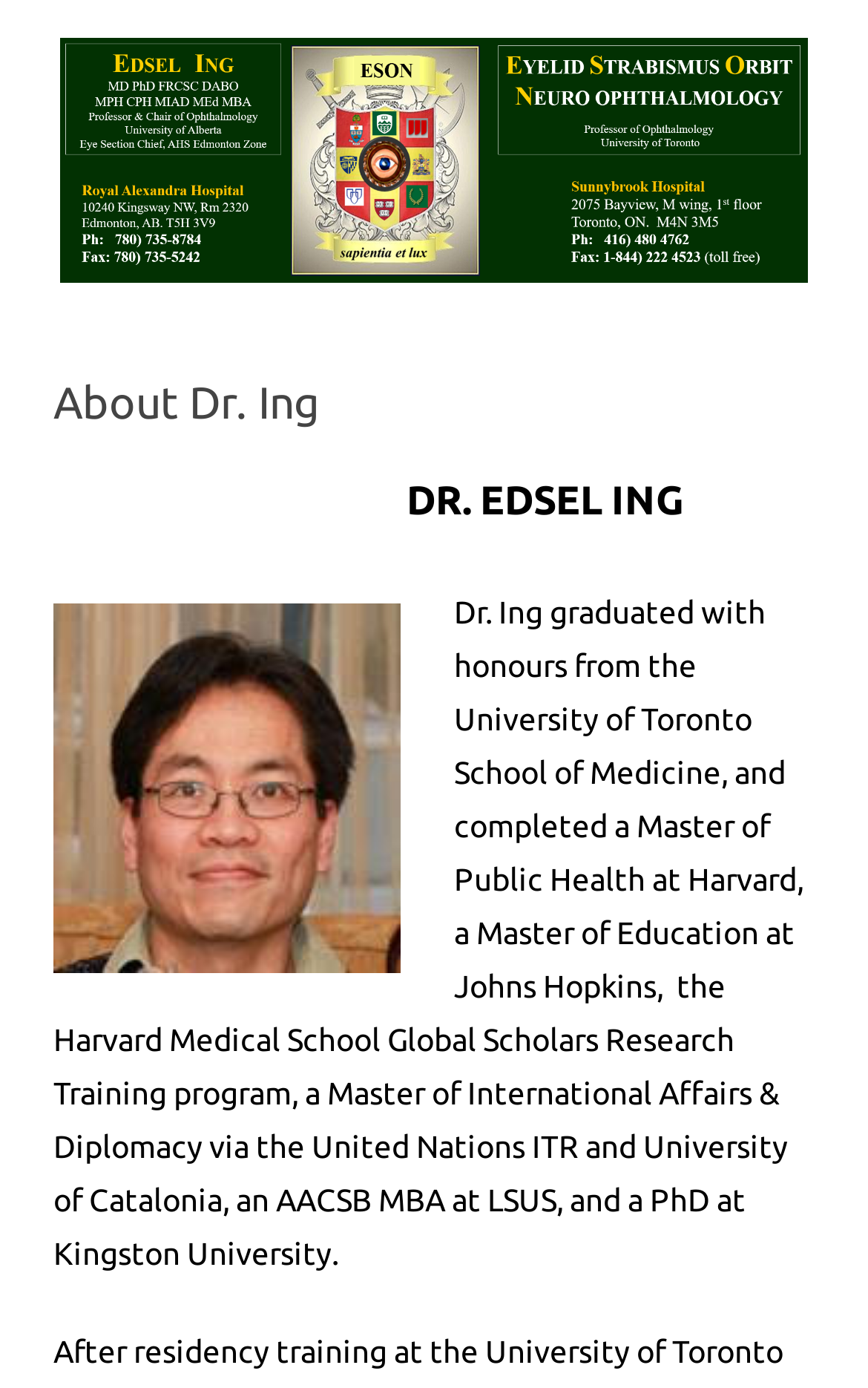How many master's degrees does Dr. Edsel Ing hold?
From the details in the image, provide a complete and detailed answer to the question.

Based on the webpage content, Dr. Edsel Ing holds three master's degrees: a Master of Public Health from Harvard, a Master of Education from Johns Hopkins, and a Master of International Affairs & Diplomacy via the United Nations ITR and University of Catalonia.